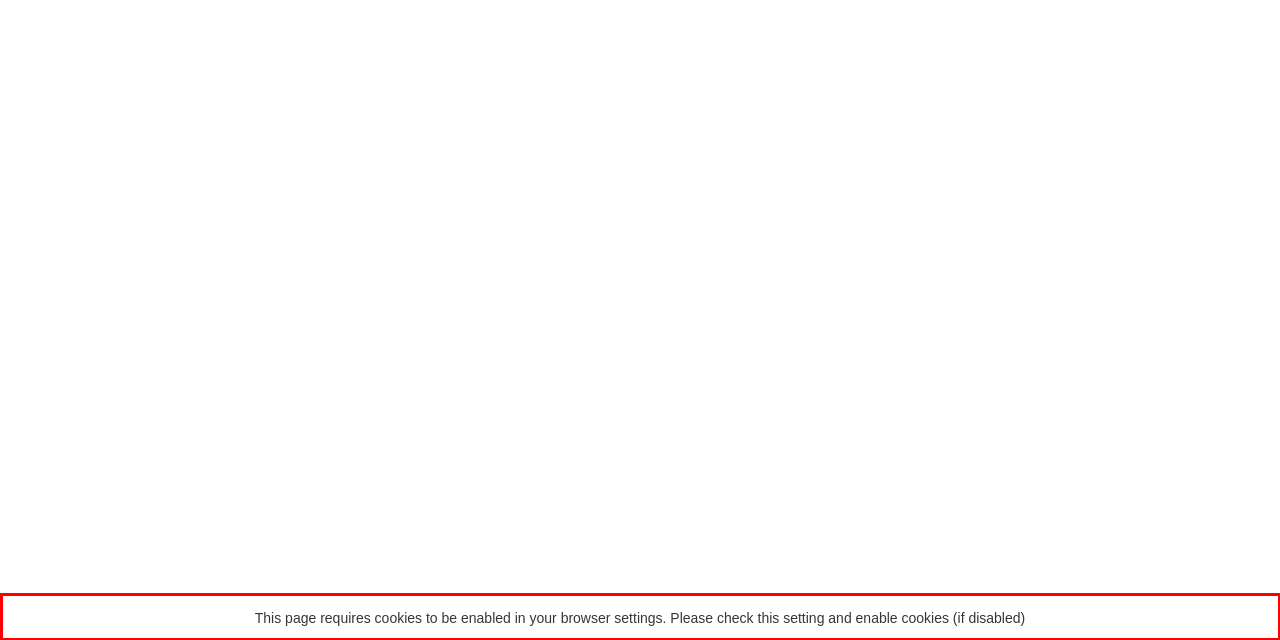Analyze the screenshot of a webpage where a red rectangle is bounding a UI element. Extract and generate the text content within this red bounding box.

This page requires cookies to be enabled in your browser settings. Please check this setting and enable cookies (if disabled)